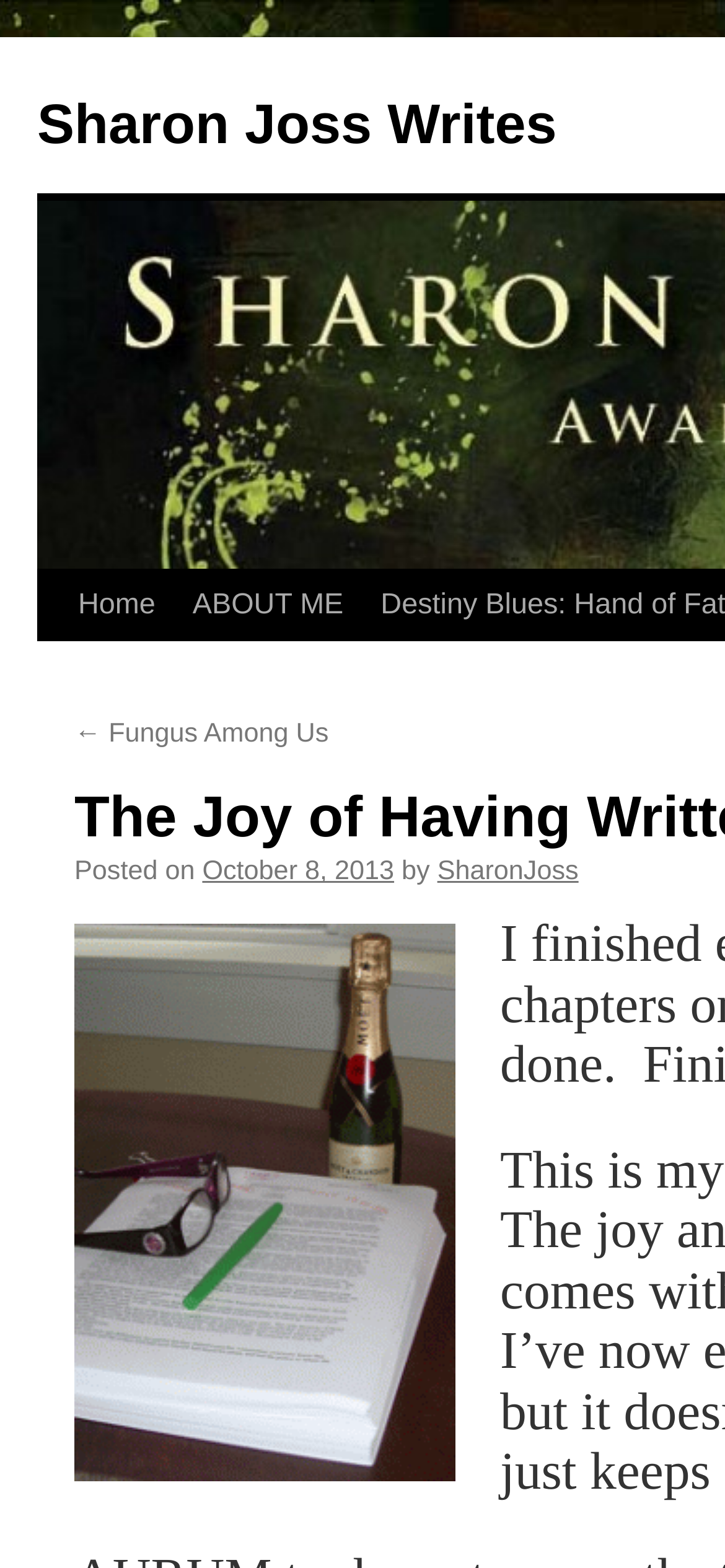Please find the bounding box coordinates of the element that must be clicked to perform the given instruction: "visit the author's profile". The coordinates should be four float numbers from 0 to 1, i.e., [left, top, right, bottom].

[0.603, 0.547, 0.798, 0.566]